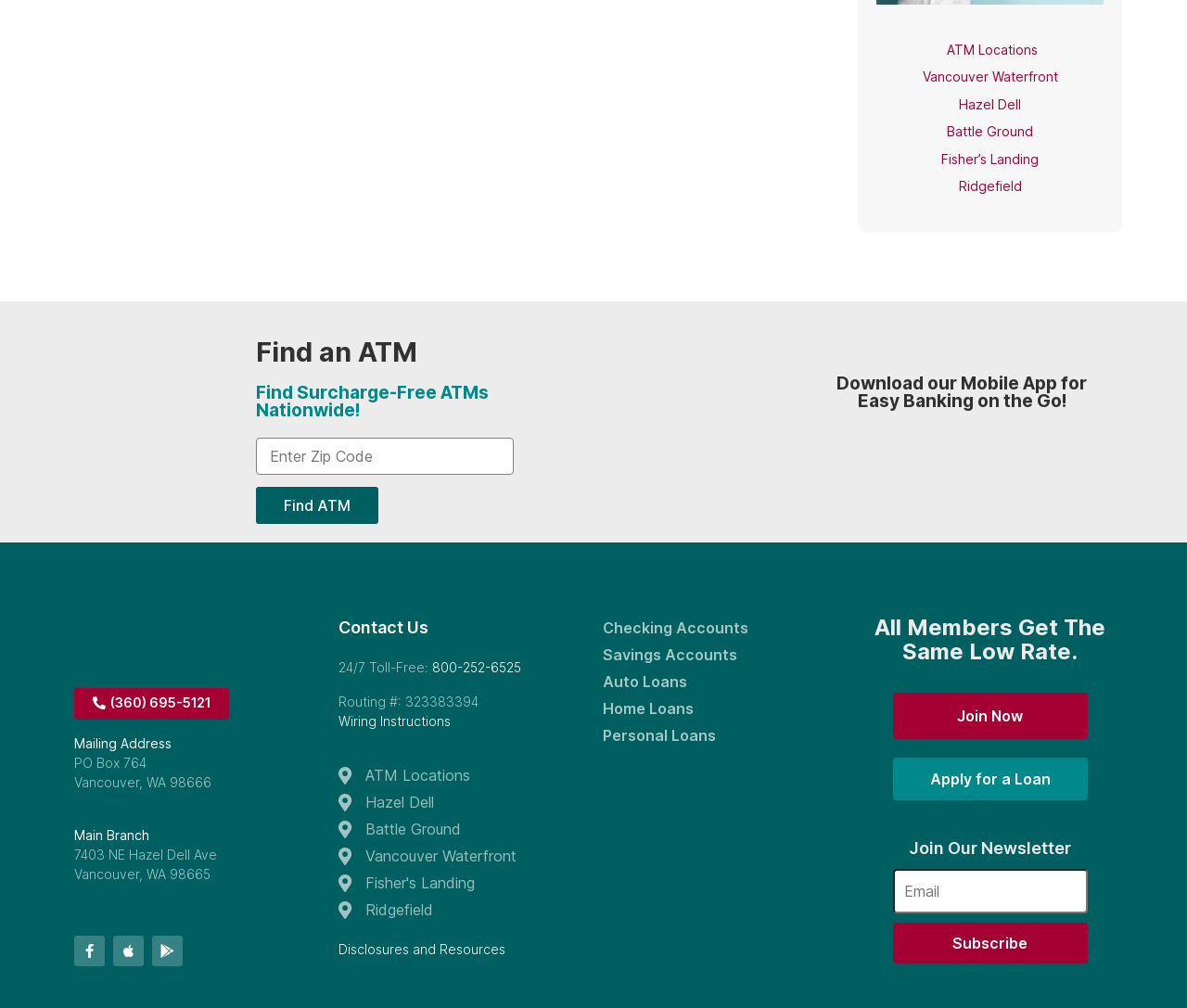What is the benefit of joining the credit union?
Based on the image content, provide your answer in one word or a short phrase.

Same low rate for all members